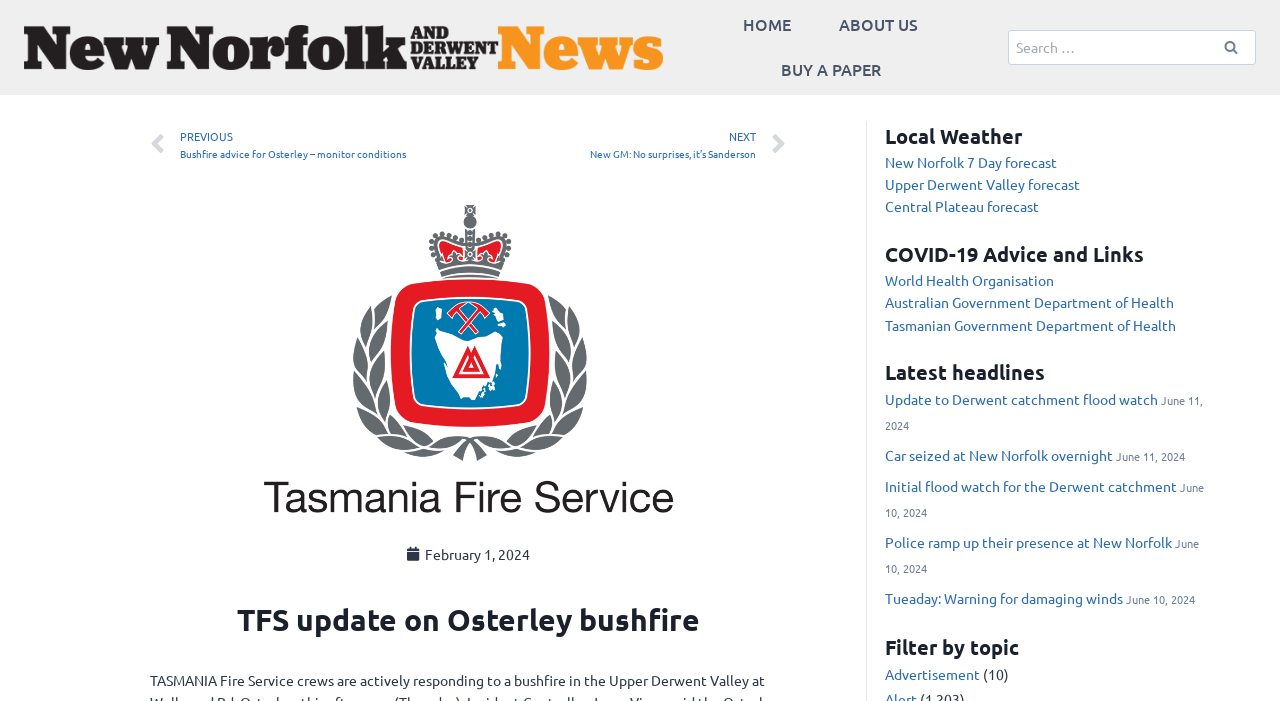Locate the bounding box coordinates of the region to be clicked to comply with the following instruction: "Read more about the post". The coordinates must be four float numbers between 0 and 1, in the form [left, top, right, bottom].

None